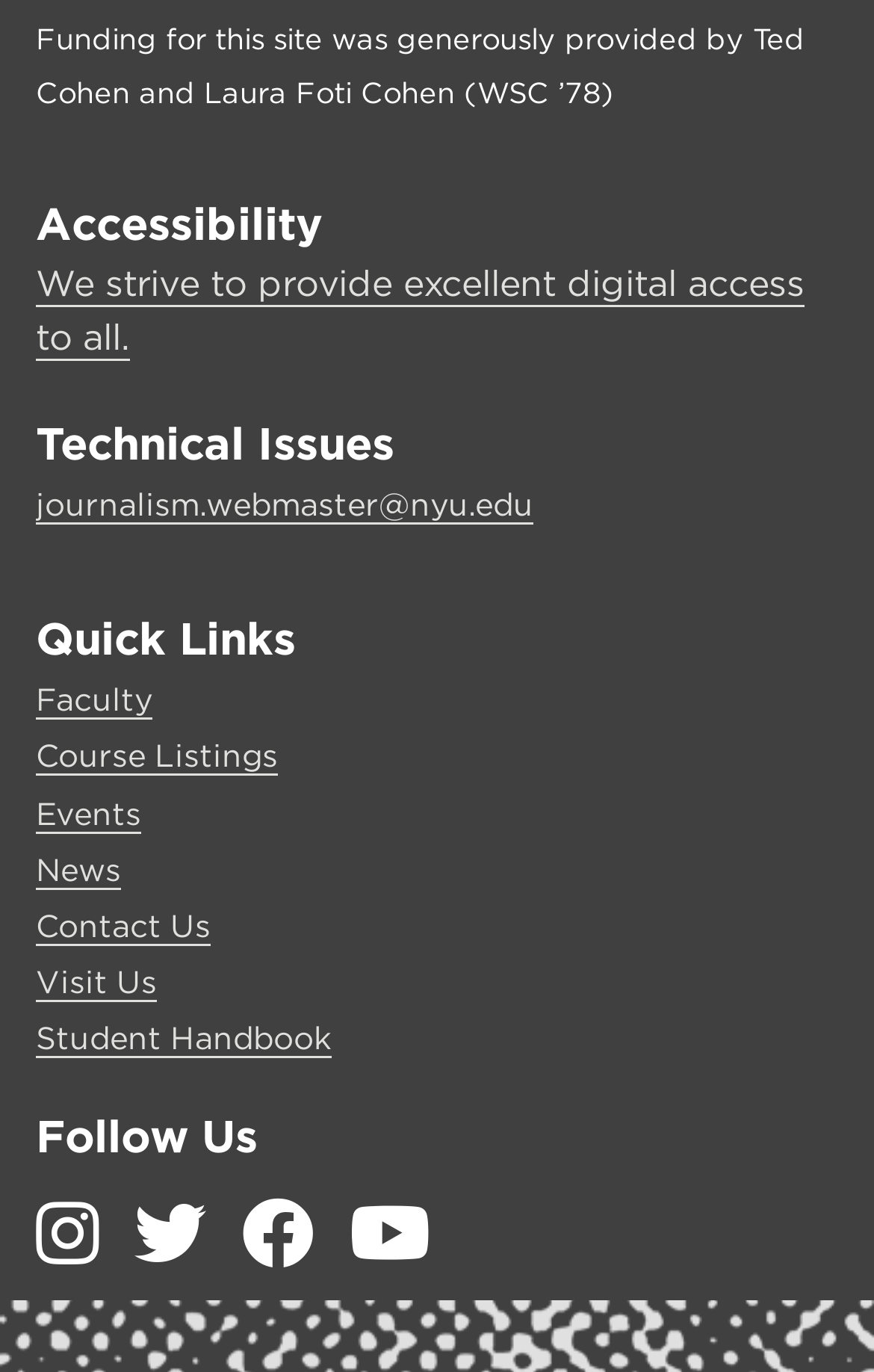What is the accessibility statement of the website?
Look at the webpage screenshot and answer the question with a detailed explanation.

The webpage mentions 'We strive to provide excellent digital access to all.' under the 'Accessibility' section, indicating the website's commitment to accessibility.